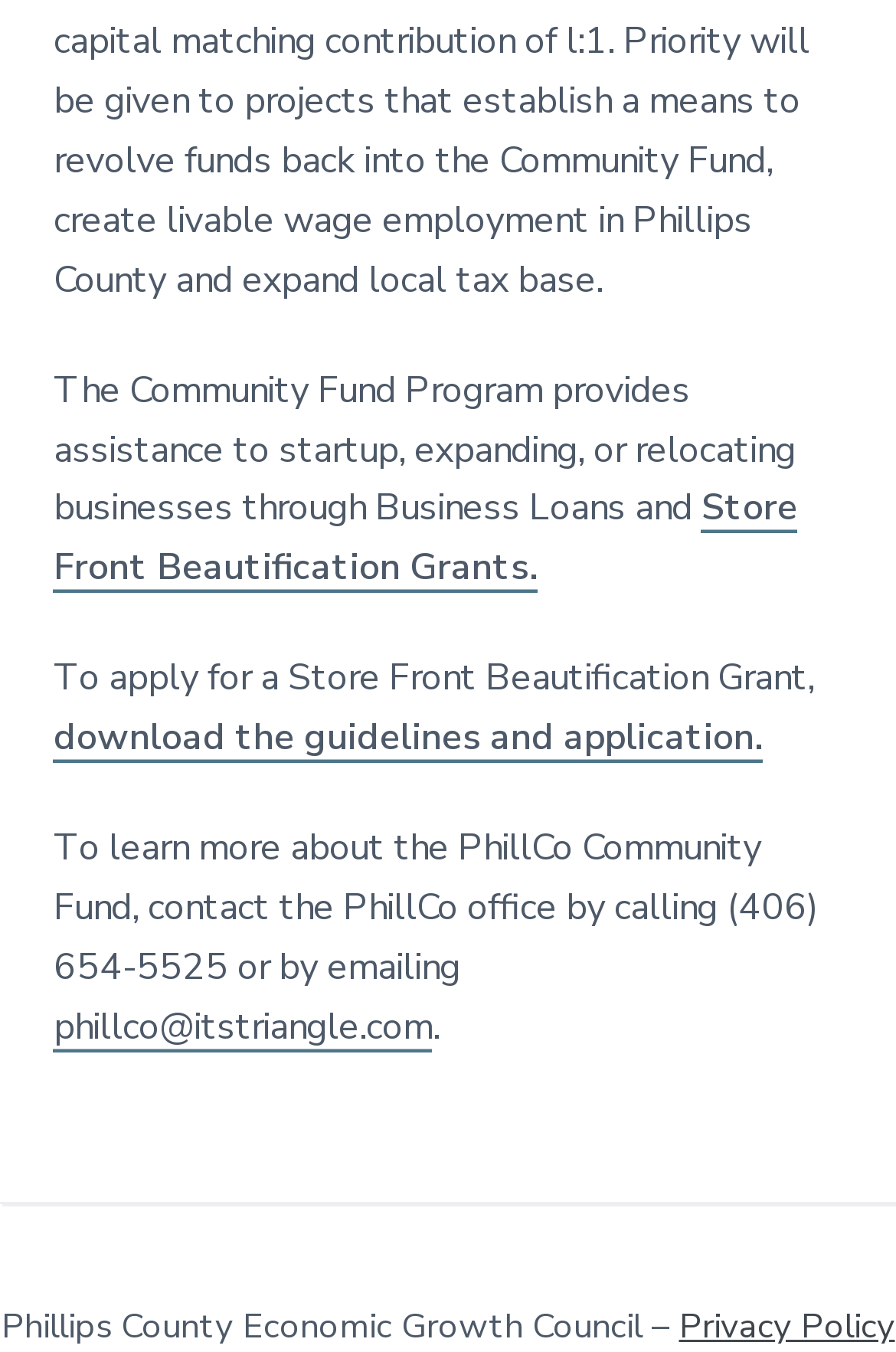How can one learn more about the PhillCo Community Fund?
Please give a well-detailed answer to the question.

To learn more about the PhillCo Community Fund, one can contact the PhillCo office by calling (406) 654-5525 or by emailing phillco@itstriangle.com, as stated in the StaticText element with bounding box coordinates [0.06, 0.609, 0.914, 0.734].